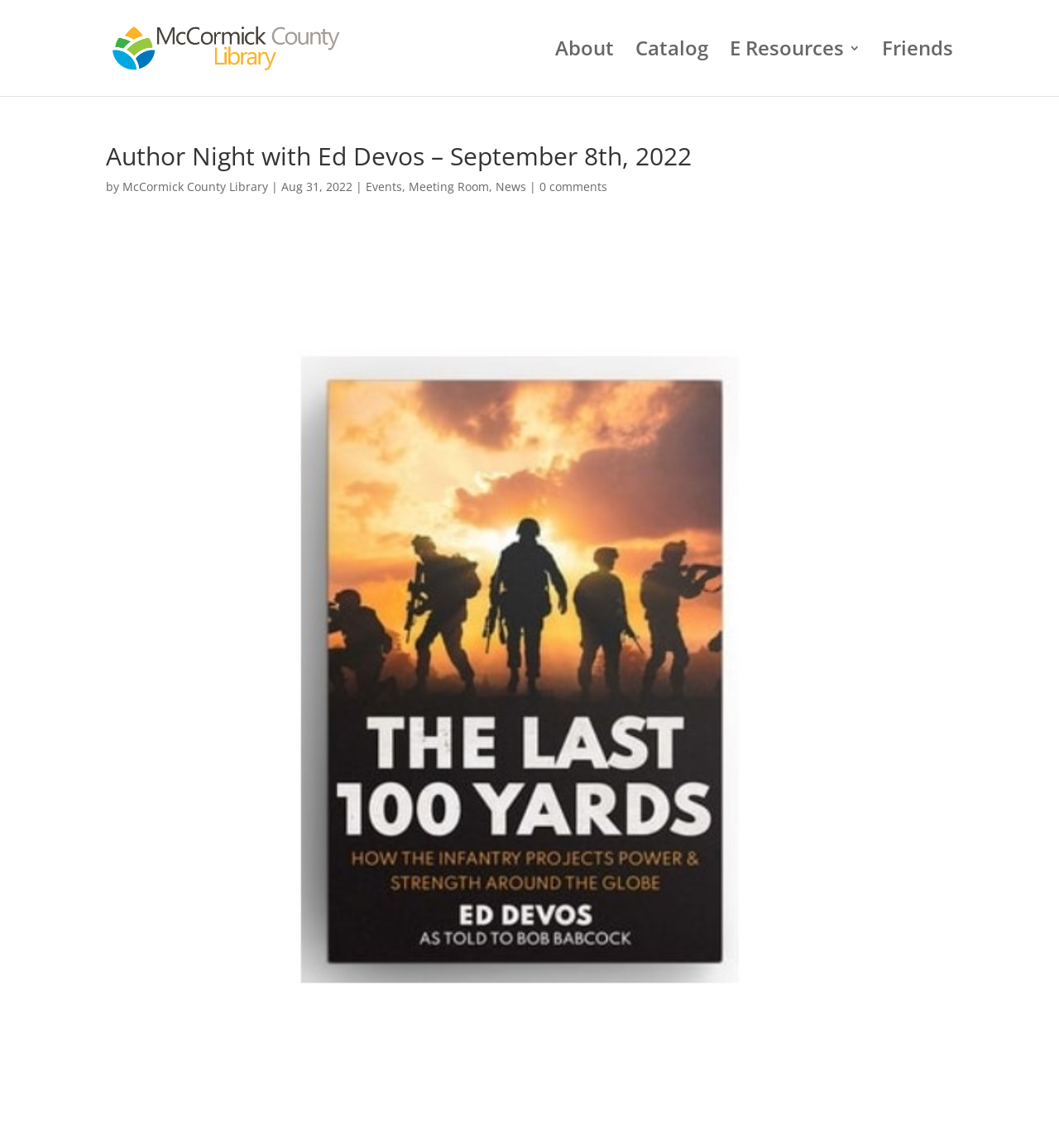Give a one-word or short phrase answer to the question: 
What is the event about?

Author Night with Ed Devos